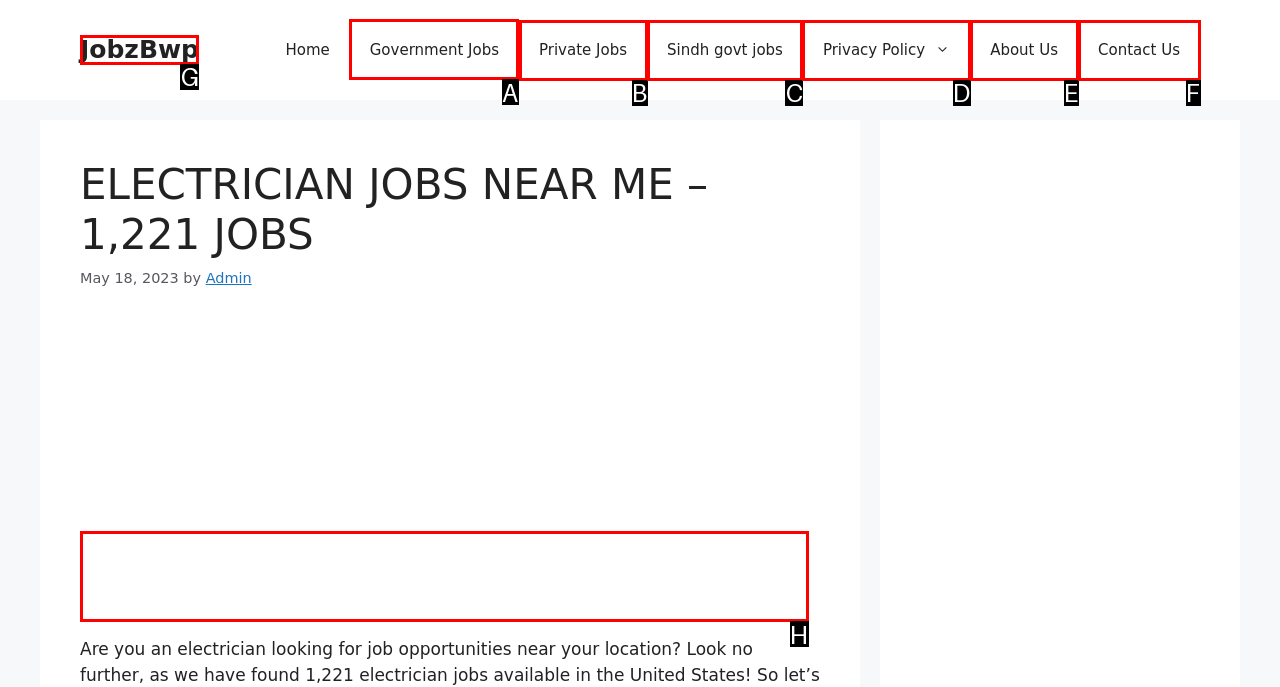Given the task: visit Government Jobs, indicate which boxed UI element should be clicked. Provide your answer using the letter associated with the correct choice.

A